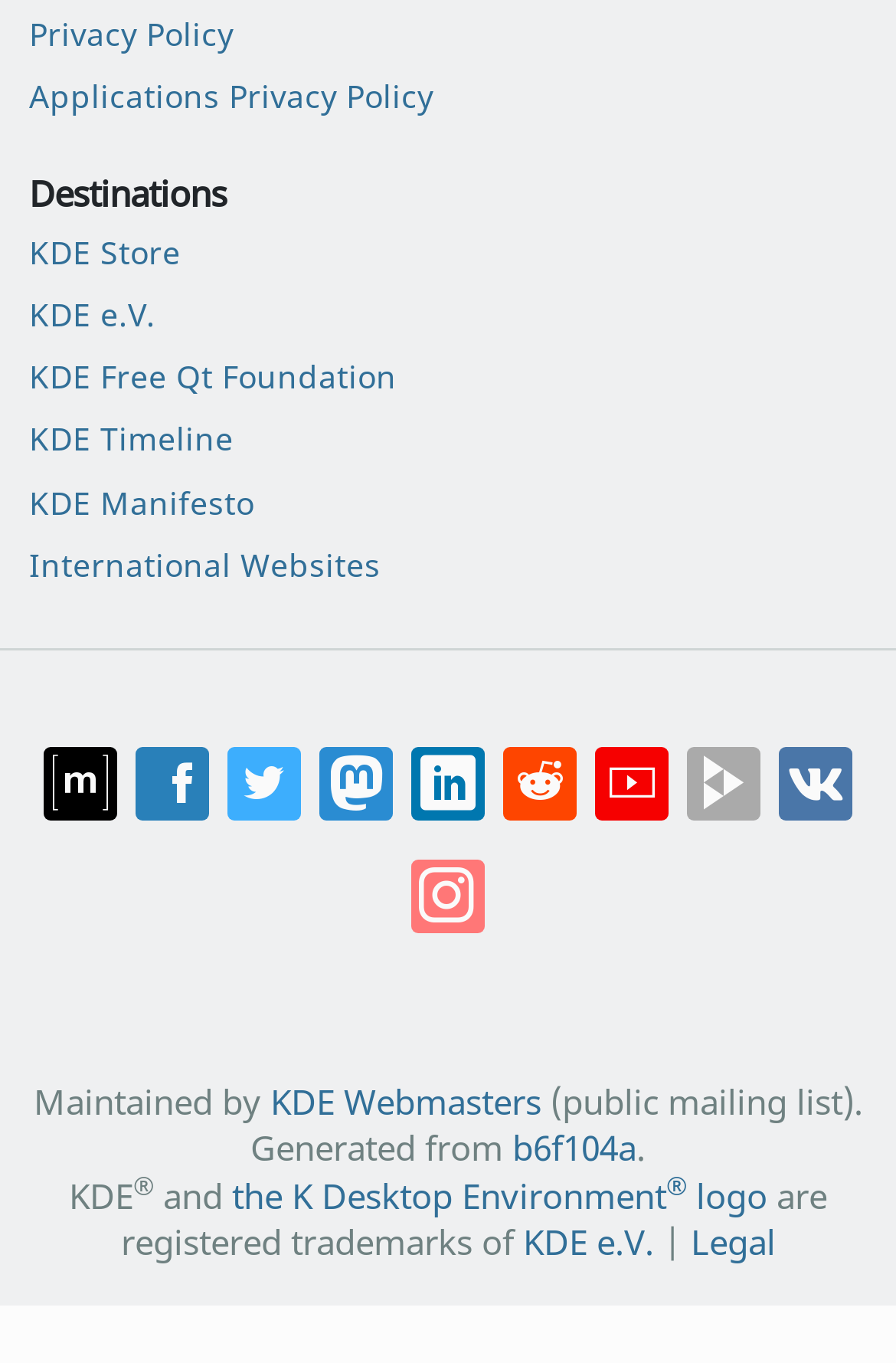Find the bounding box coordinates of the clickable area required to complete the following action: "View the KDE Timeline".

[0.033, 0.306, 0.967, 0.34]